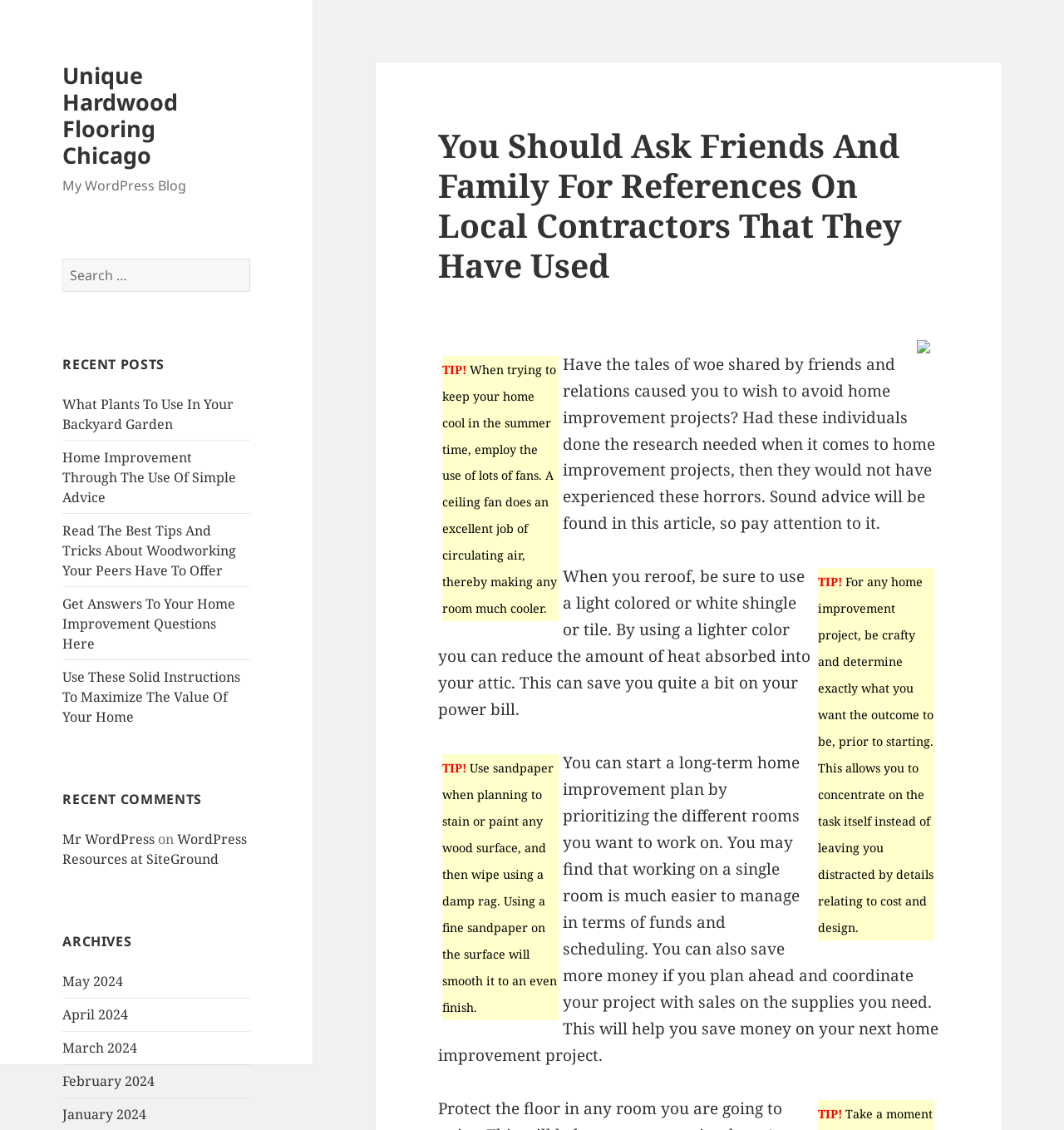What is the topic of the recent post 'What Plants To Use In Your Backyard Garden'?
Carefully analyze the image and provide a thorough answer to the question.

The topic of the recent post 'What Plants To Use In Your Backyard Garden' can be inferred as gardening because the title of the post suggests that it is about using plants in a backyard garden.